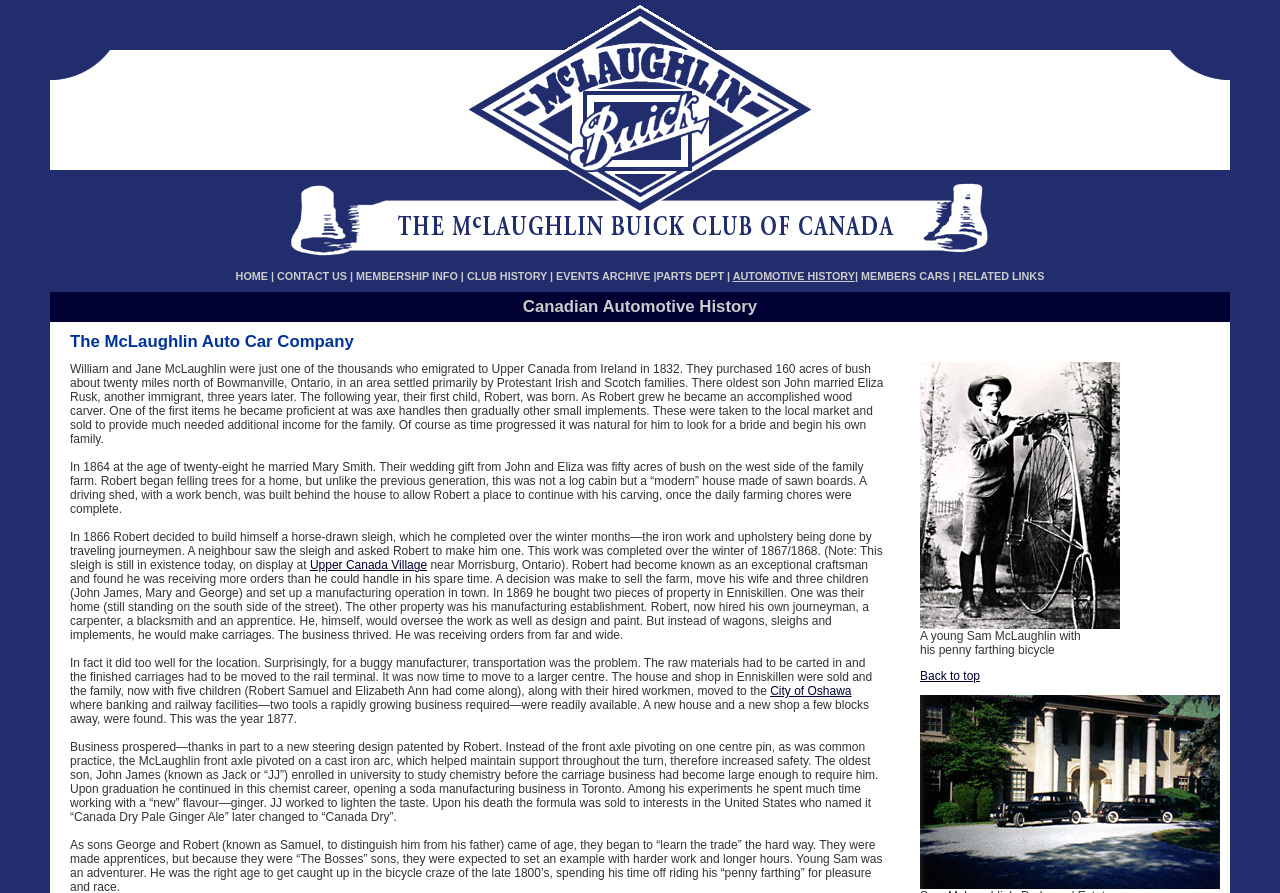Answer the question using only one word or a concise phrase: What is the name of the flavor of ginger ale developed by John James?

Canada Dry